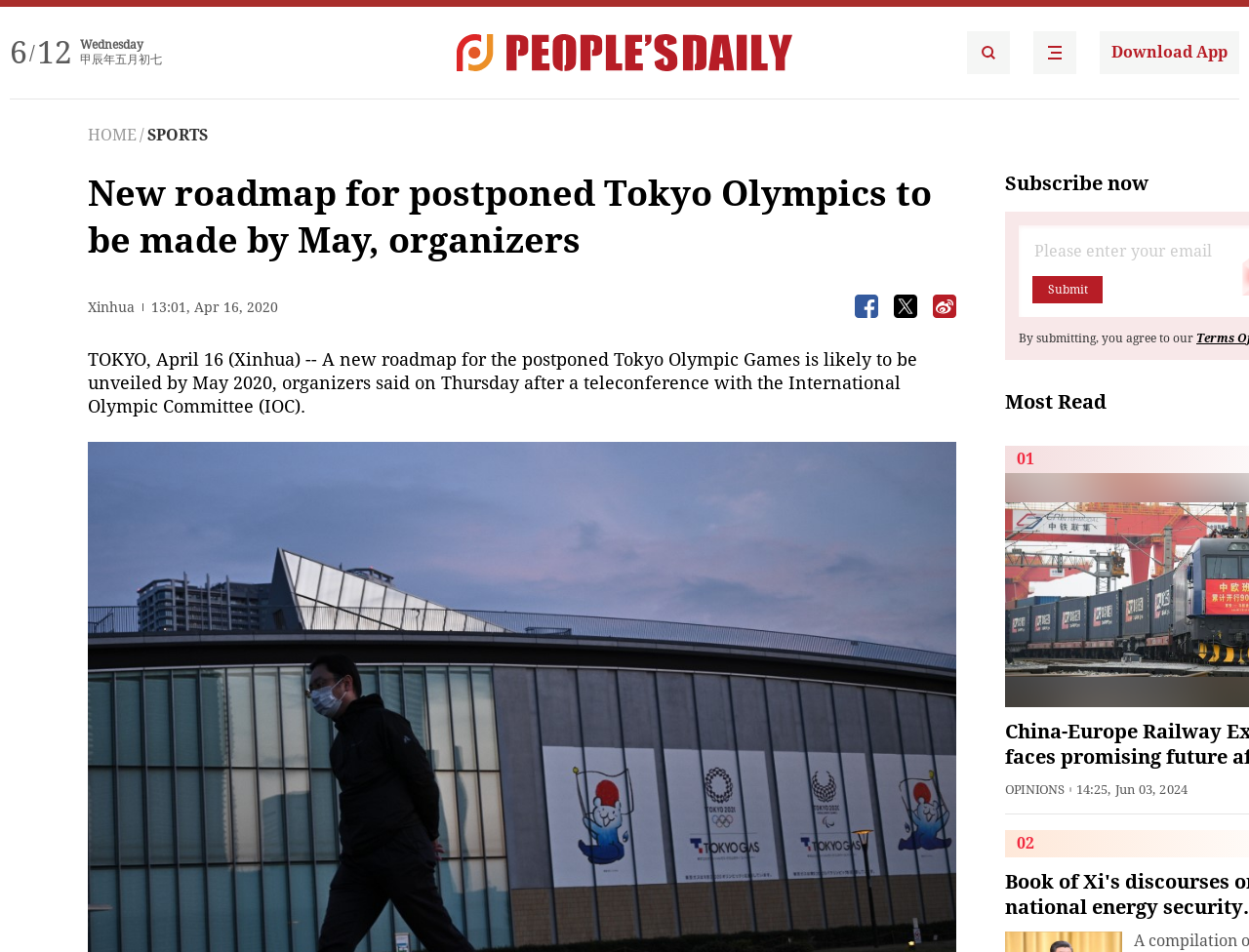Using the webpage screenshot, locate the HTML element that fits the following description and provide its bounding box: "People's Daily".

[0.366, 0.036, 0.634, 0.075]